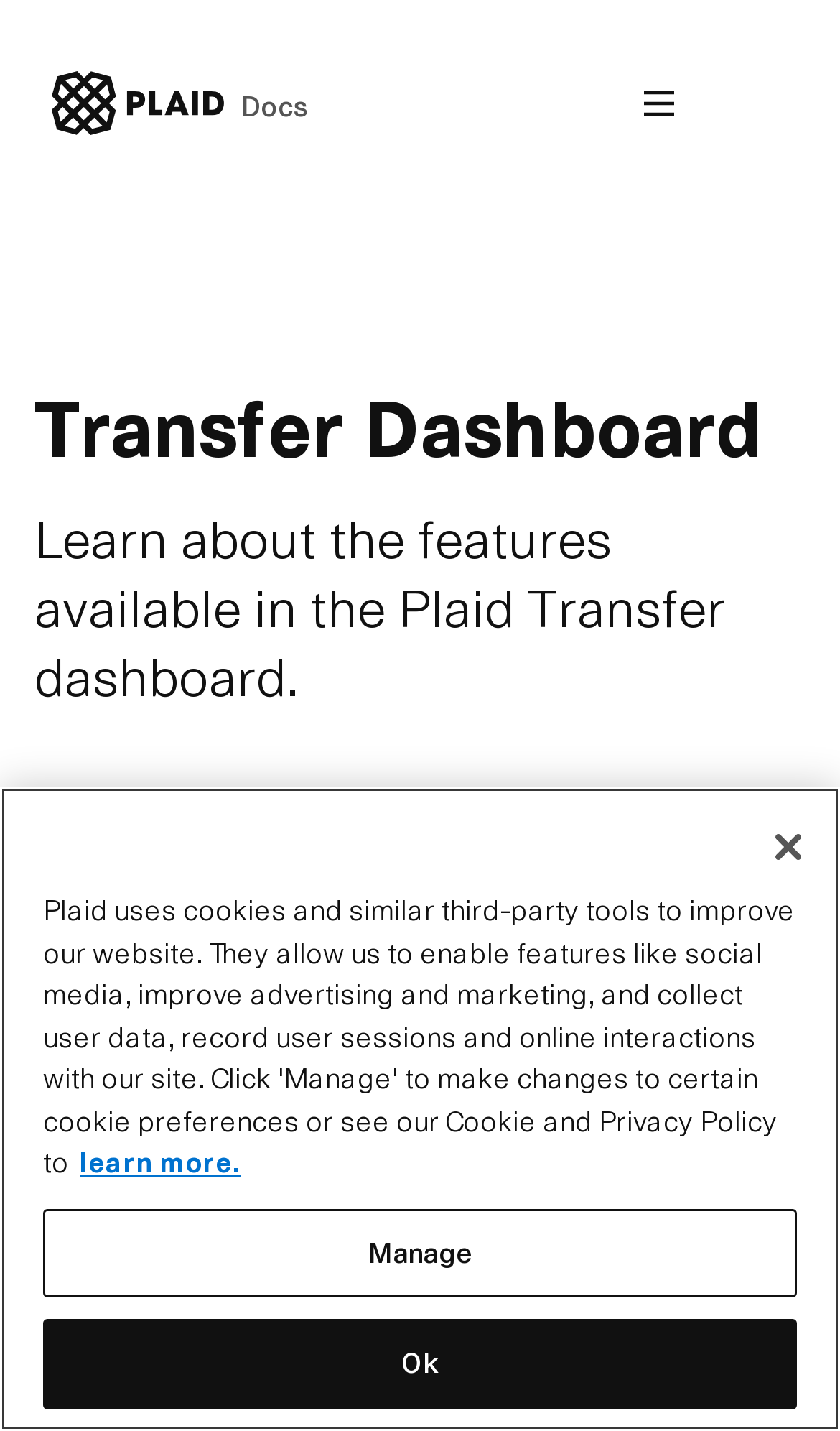What can be monitored on the Plaid Transfer dashboard?
With the help of the image, please provide a detailed response to the question.

The page mentions that in addition to monitoring Transfer events through API endpoints, you can also monitor events on the Plaid Transfer dashboard, which implies that the dashboard is used to monitor Transfer events.